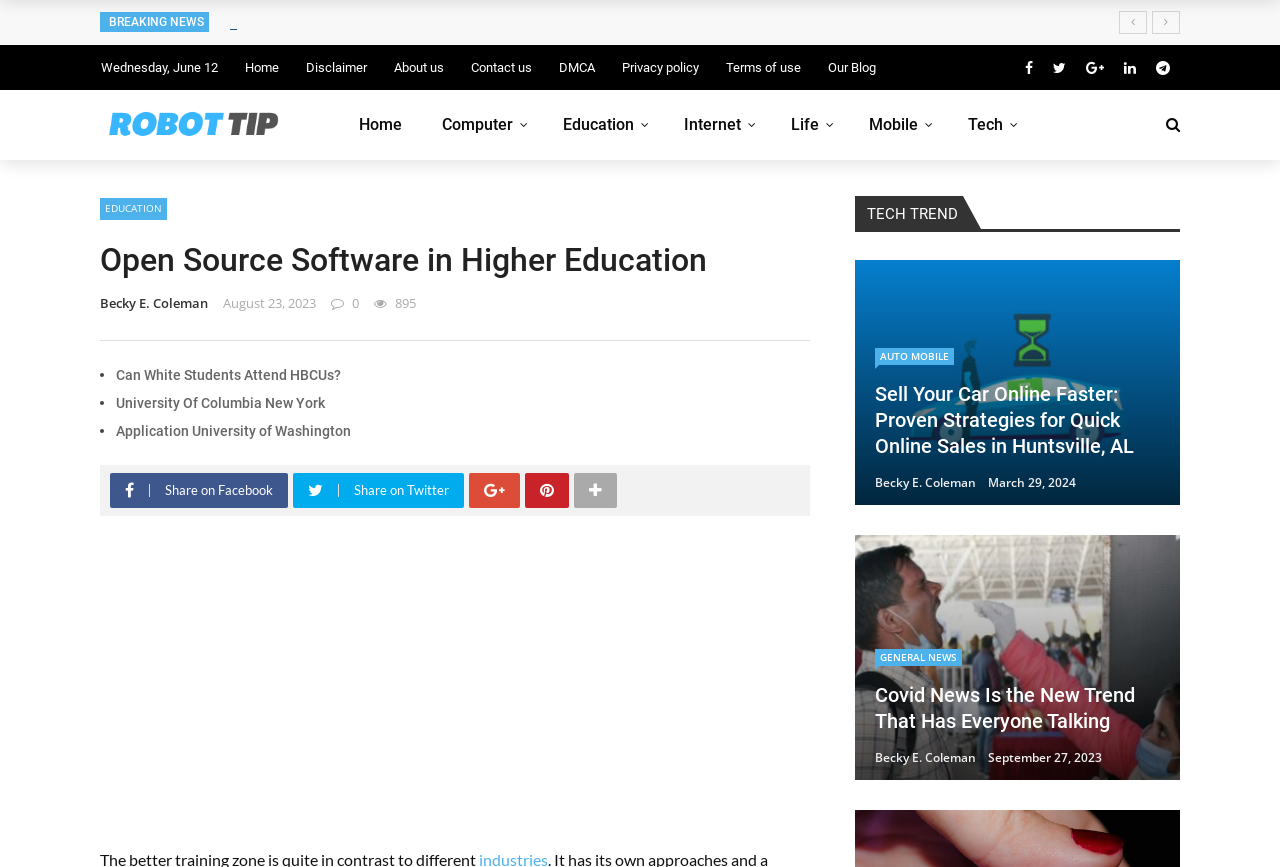Please mark the clickable region by giving the bounding box coordinates needed to complete this instruction: "Contact us".

None